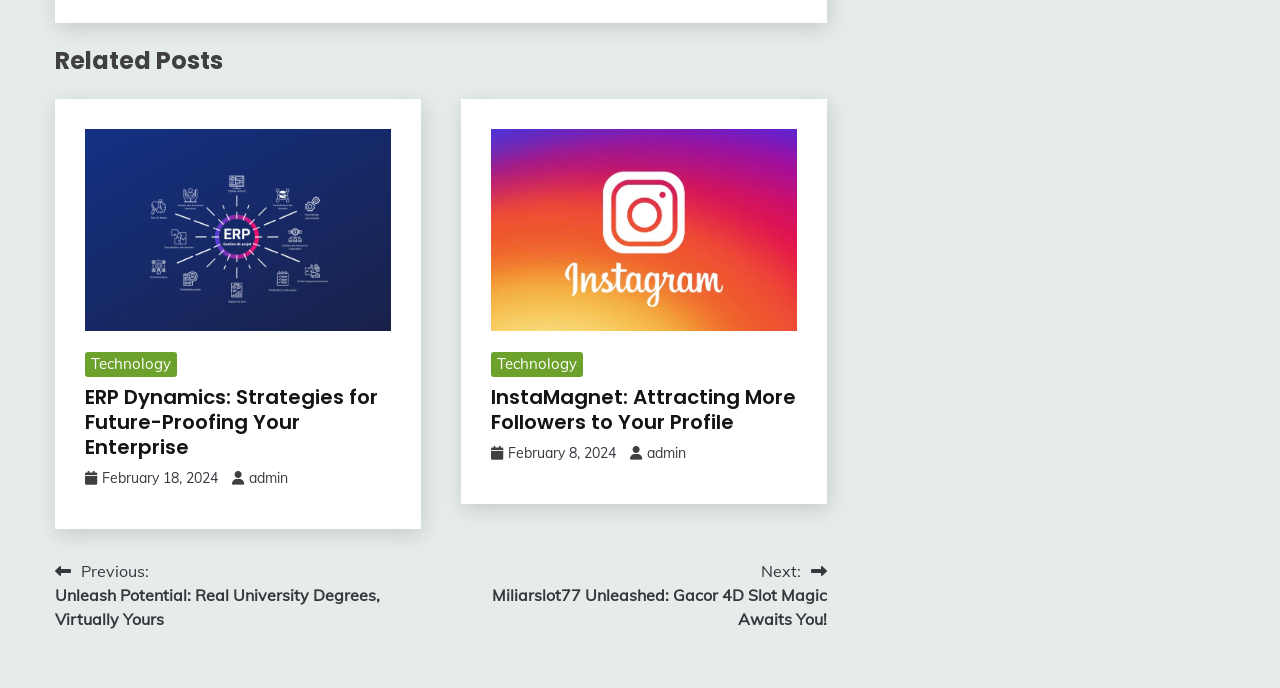Locate the bounding box coordinates of the clickable area needed to fulfill the instruction: "View related post 'ERP Dynamics: Strategies for Future-Proofing Your Enterprise'".

[0.066, 0.188, 0.305, 0.481]